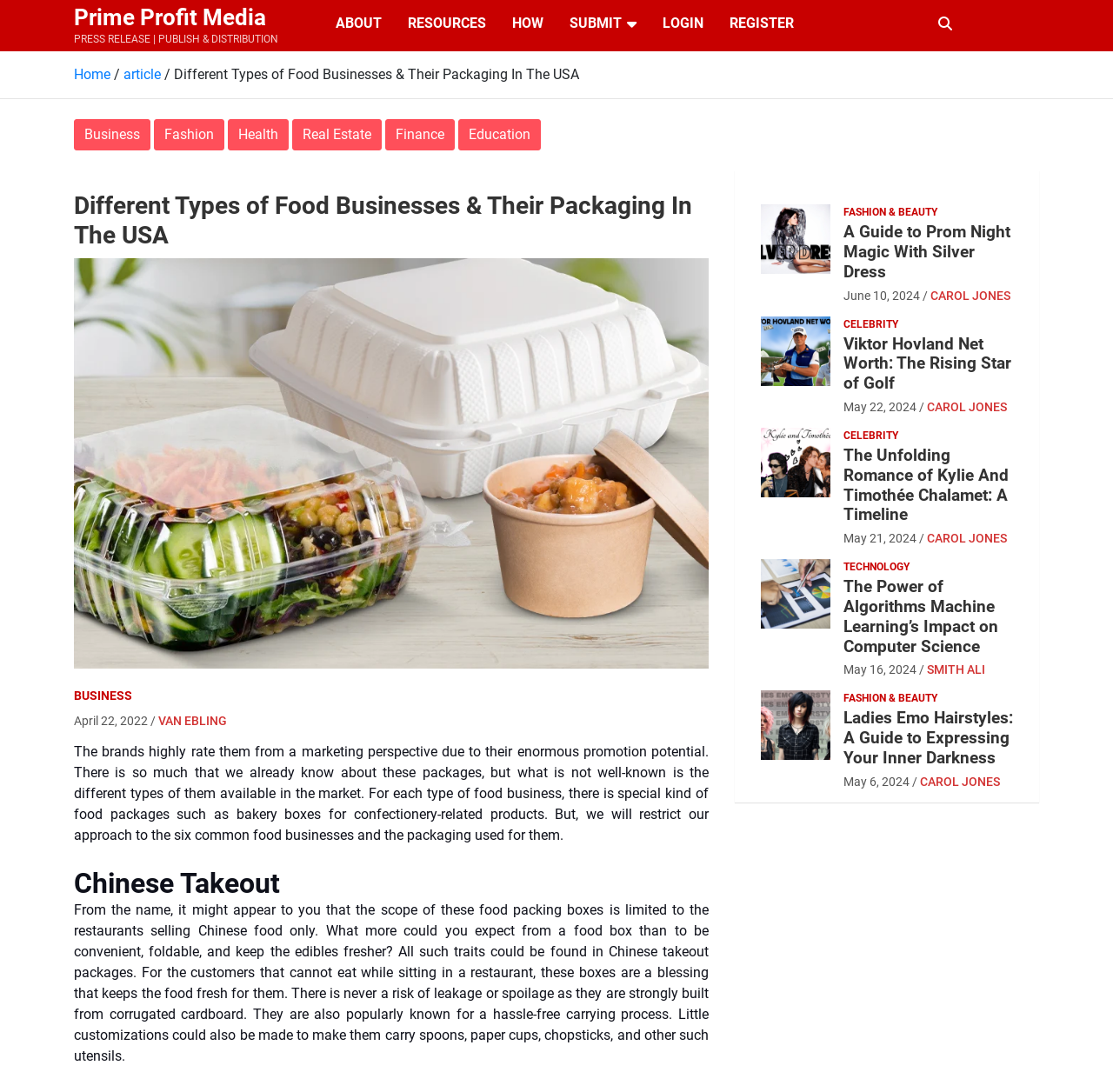Determine the bounding box coordinates in the format (top-left x, top-left y, bottom-right x, bottom-right y). Ensure all values are floating point numbers between 0 and 1. Identify the bounding box of the UI element described by: CAROL JONES

[0.827, 0.709, 0.898, 0.722]